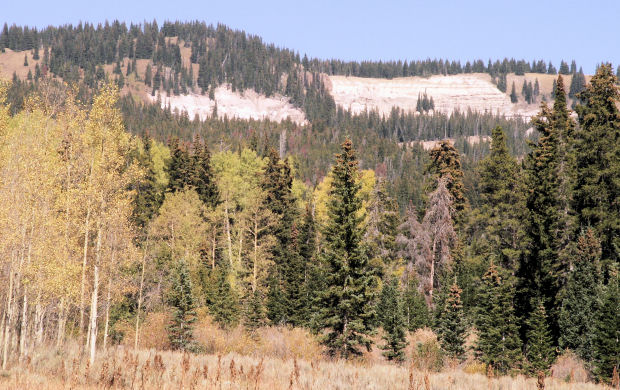Compose an extensive description of the image.

The image captures a serene landscape of the central Colorado Rockies, focusing on the lush vegetation of Williams Fork Reservoir. In the foreground, a diverse array of trees is visible, featuring vibrant greens from conifers alongside the golden hues of aspen trees, indicating the changing seasons. The background reveals a rugged mountain slope, characterized by steep cliffs and rocky features that contrast with the dense forest below. The clear blue sky above enhances the tranquility of the scene, embodying the natural beauty of this mountainous region. This picturesque spot serves as a reminder of the area's outdoor allure, inviting exploration and connection with nature.